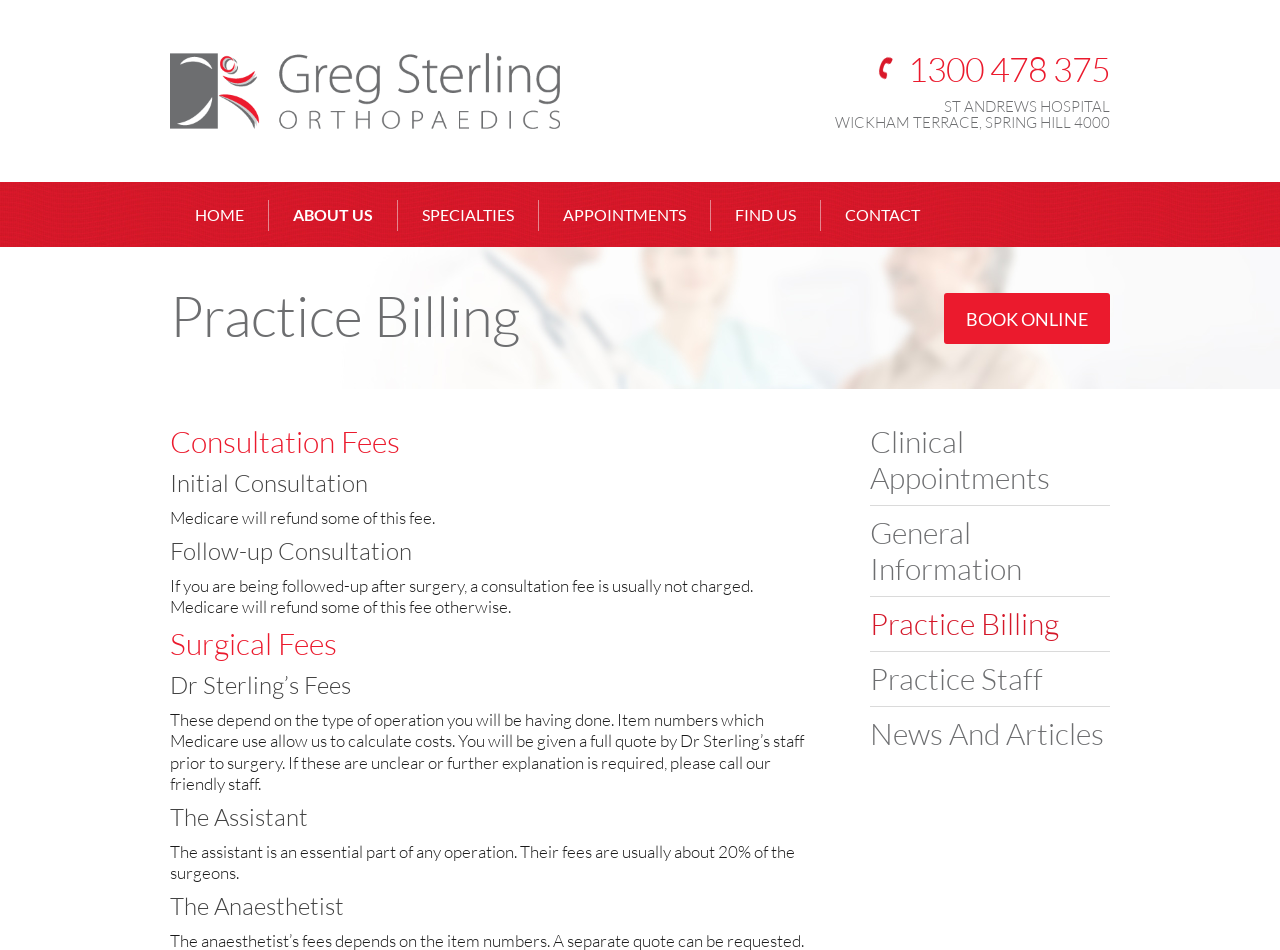Please find the bounding box coordinates of the element that needs to be clicked to perform the following instruction: "Click on the 'CONTACT' link". The bounding box coordinates should be four float numbers between 0 and 1, represented as [left, top, right, bottom].

[0.641, 0.191, 0.738, 0.26]